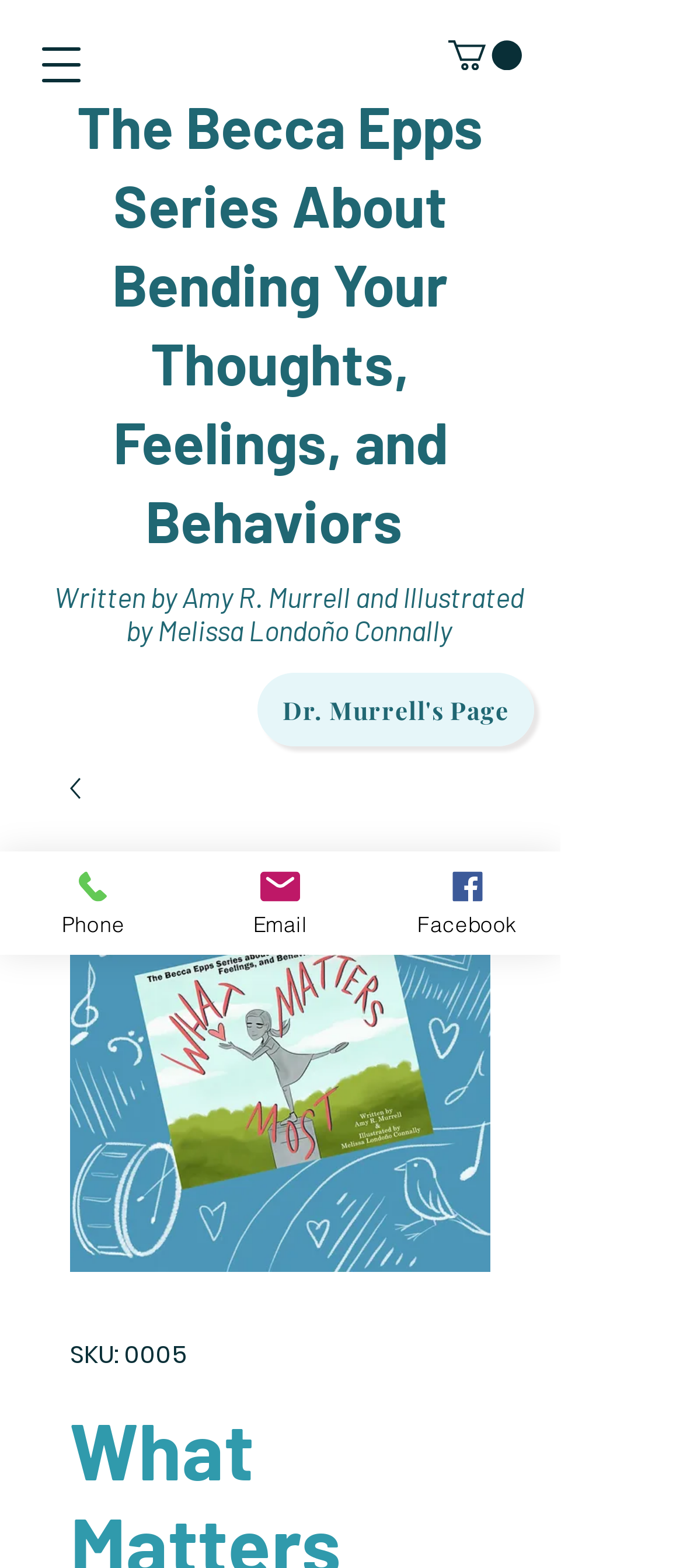What is the SKU of the book?
Answer with a single word or phrase by referring to the visual content.

0005